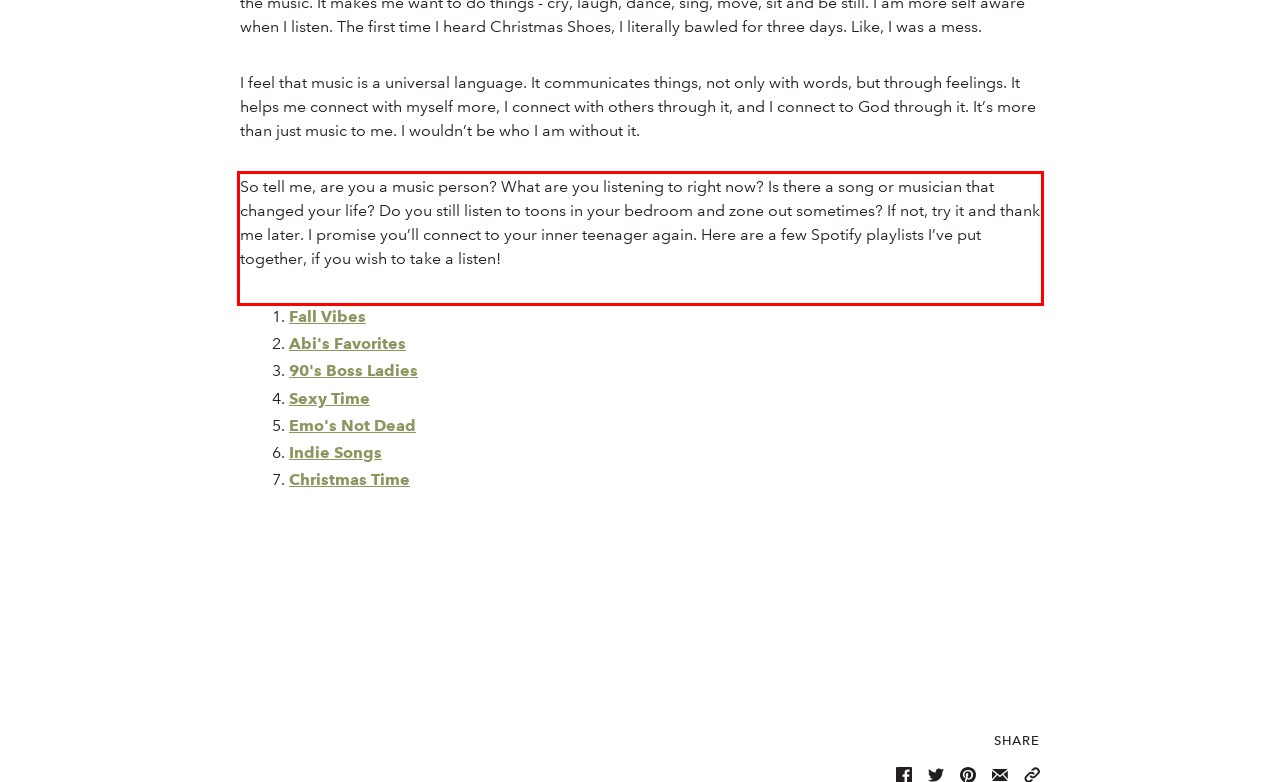Given a webpage screenshot, identify the text inside the red bounding box using OCR and extract it.

So tell me, are you a music person? What are you listening to right now? Is there a song or musician that changed your life? Do you still listen to toons in your bedroom and zone out sometimes? If not, try it and thank me later. I promise you’ll connect to your inner teenager again. Here are a few Spotify playlists I’ve put together, if you wish to take a listen!